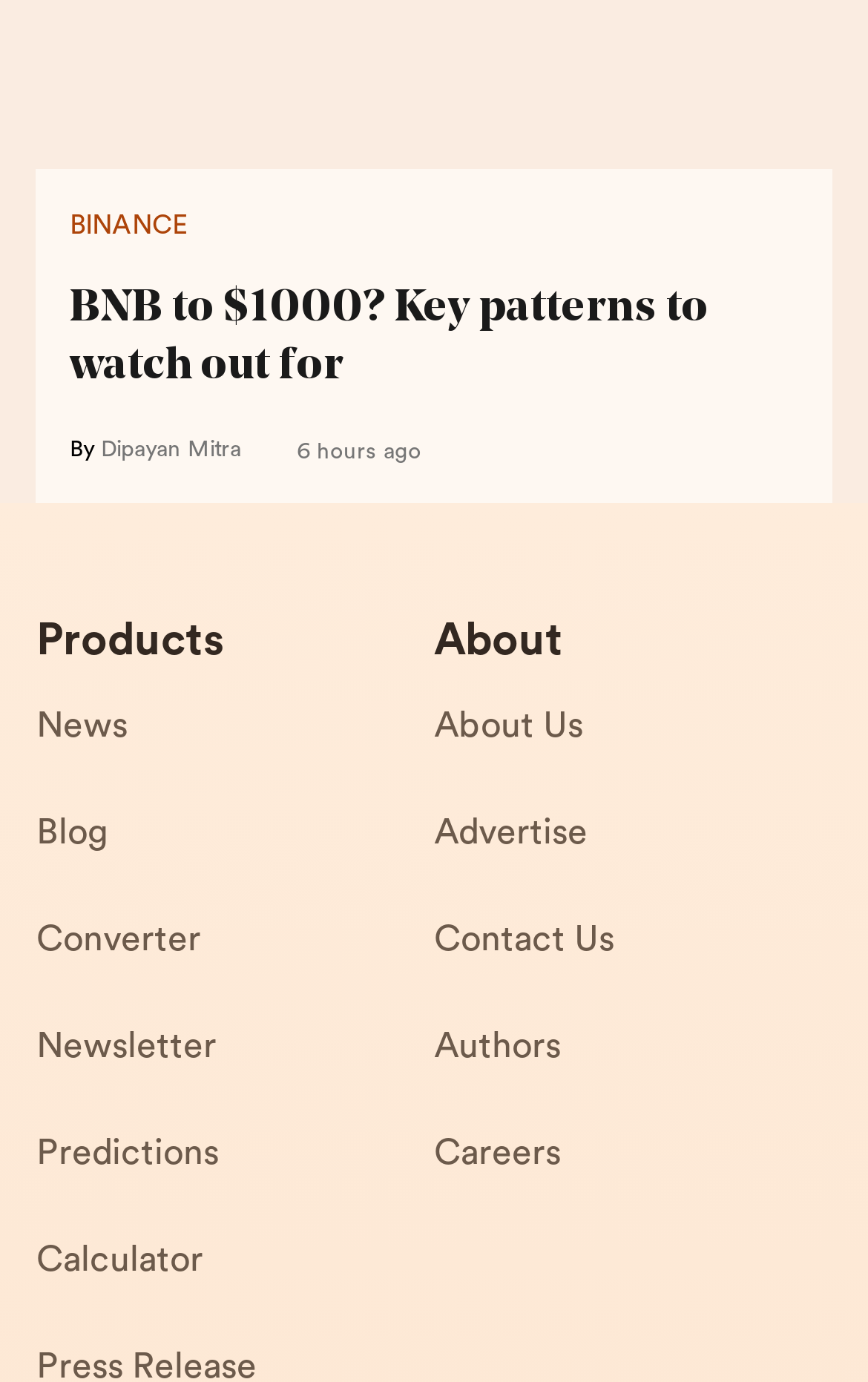Give a short answer to this question using one word or a phrase:
Who wrote the article?

Dipayan Mitra